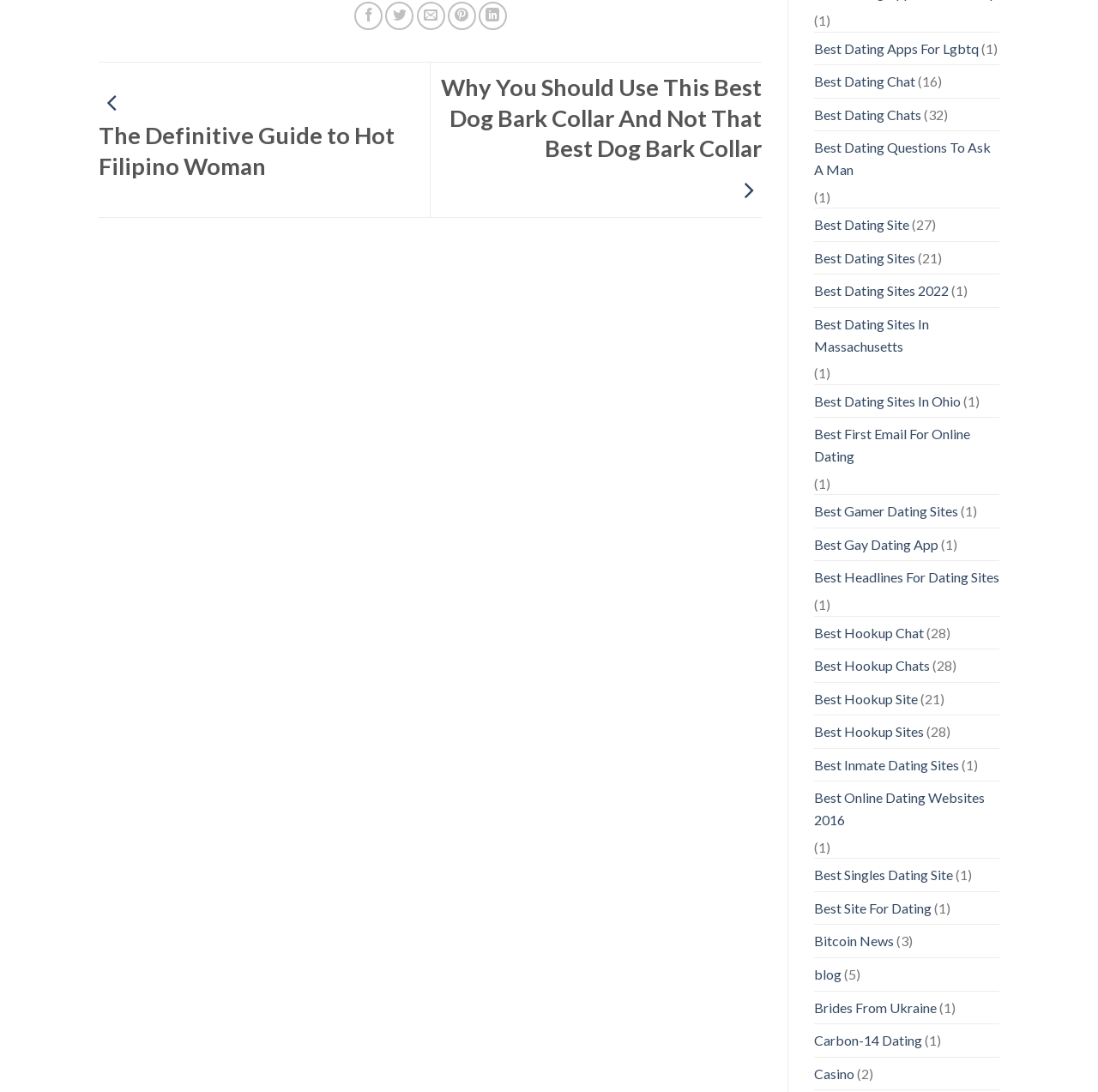Are there any social media links on the webpage?
Based on the image, answer the question with a single word or brief phrase.

Yes